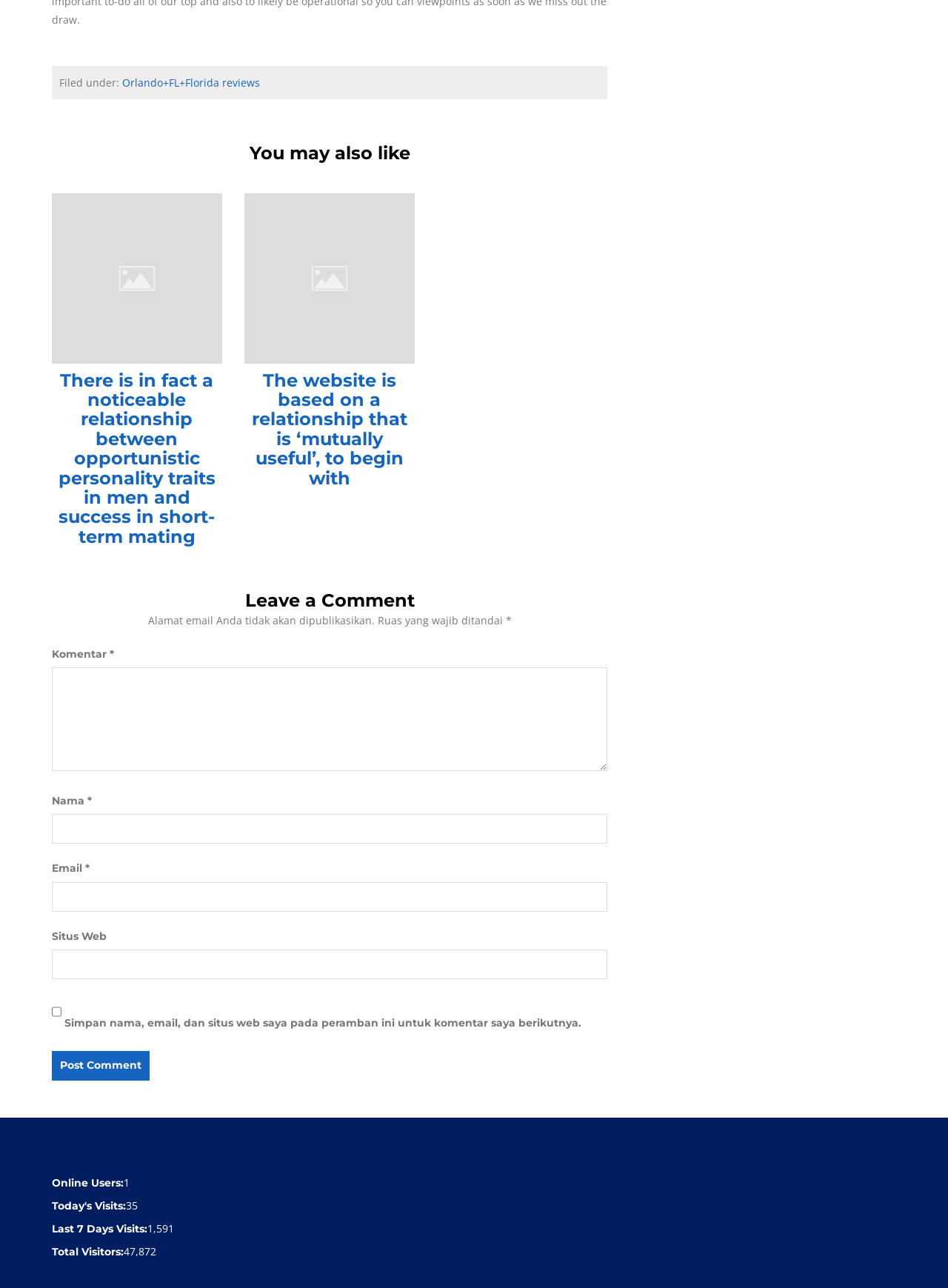What is the purpose of the checkbox?
Using the image, provide a concise answer in one word or a short phrase.

save name, email, and website